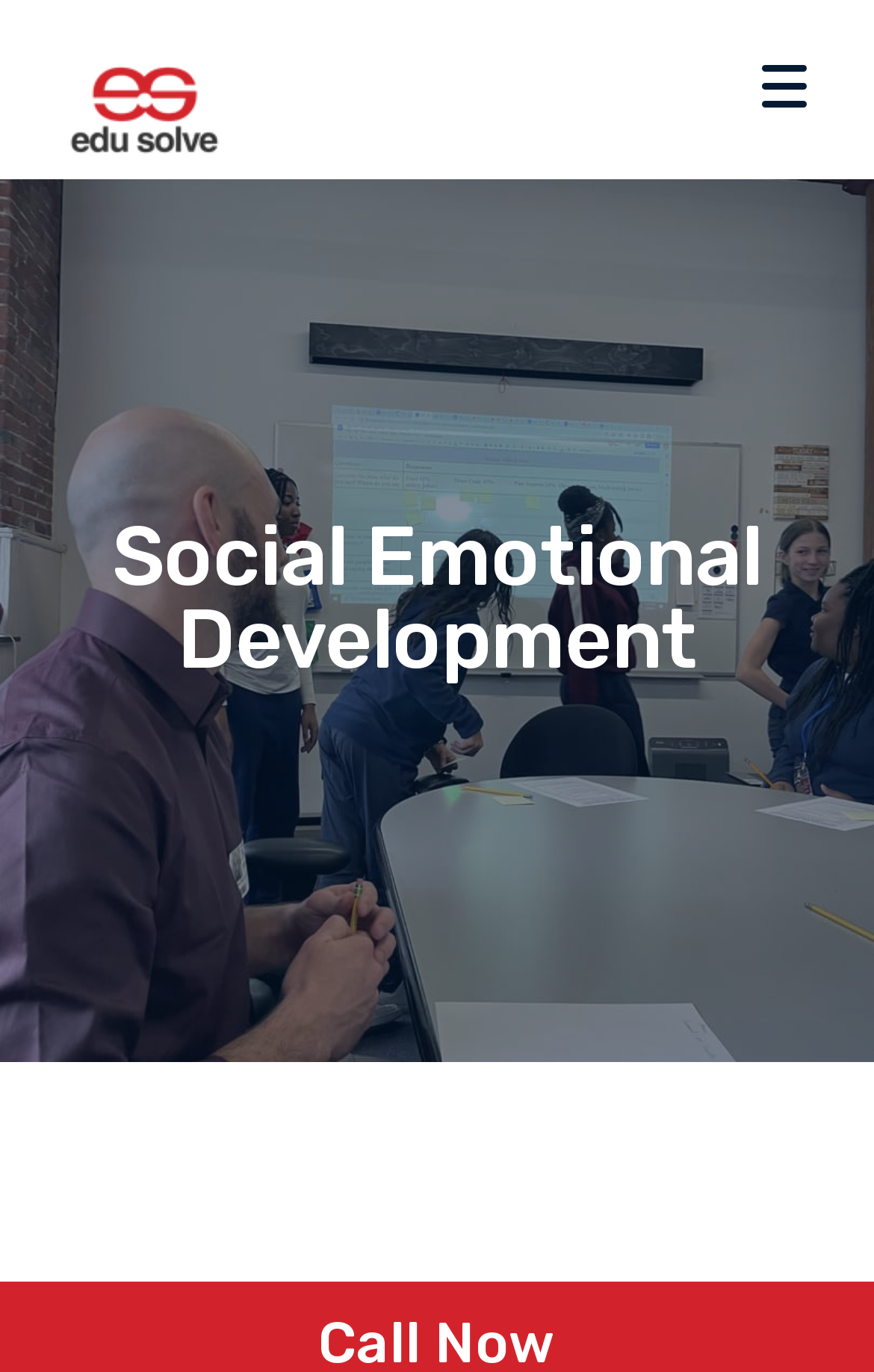What is the topic of social development mentioned on the webpage?
Please provide a single word or phrase as your answer based on the image.

Social Emotional Development